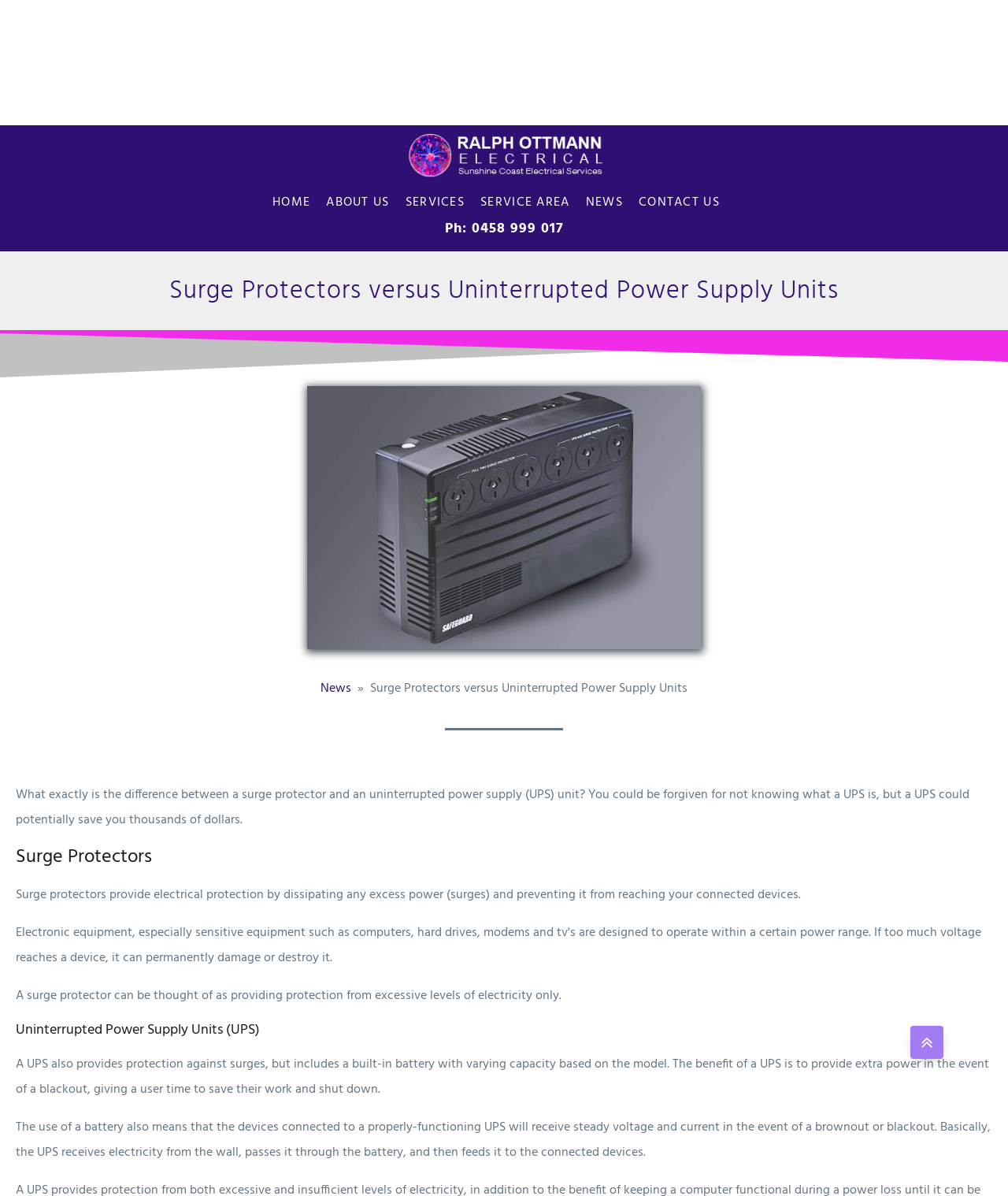Could you specify the bounding box coordinates for the clickable section to complete the following instruction: "Click the HOME link"?

[0.27, 0.159, 0.324, 0.18]